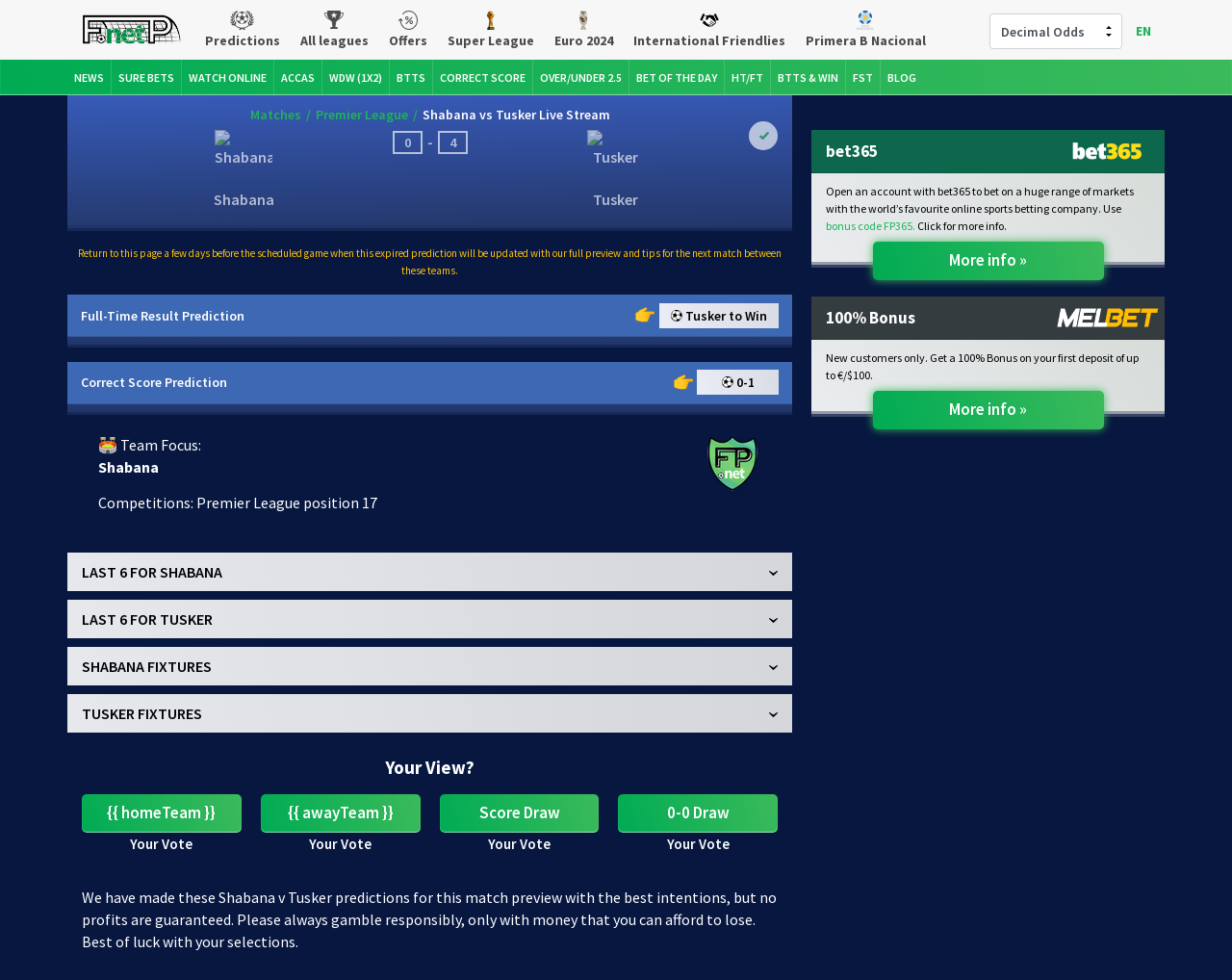Locate the bounding box coordinates of the clickable part needed for the task: "Click on More info » for Bet365".

[0.708, 0.246, 0.896, 0.286]